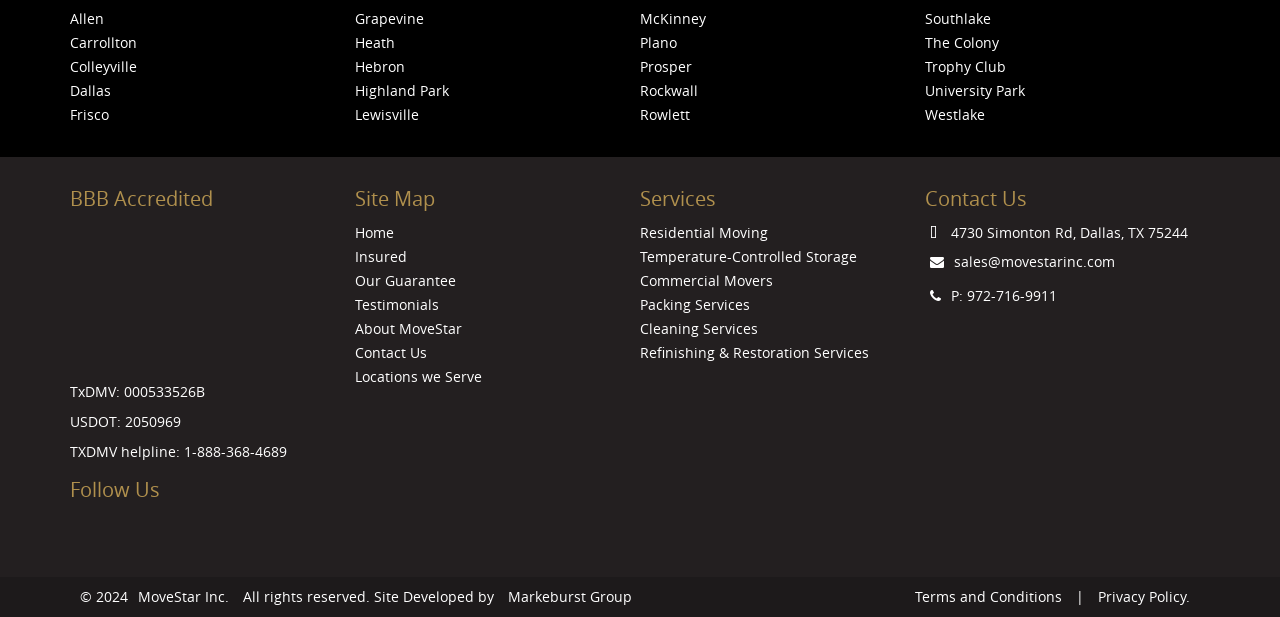Kindly determine the bounding box coordinates for the clickable area to achieve the given instruction: "Review Us".

[0.055, 0.47, 0.113, 0.501]